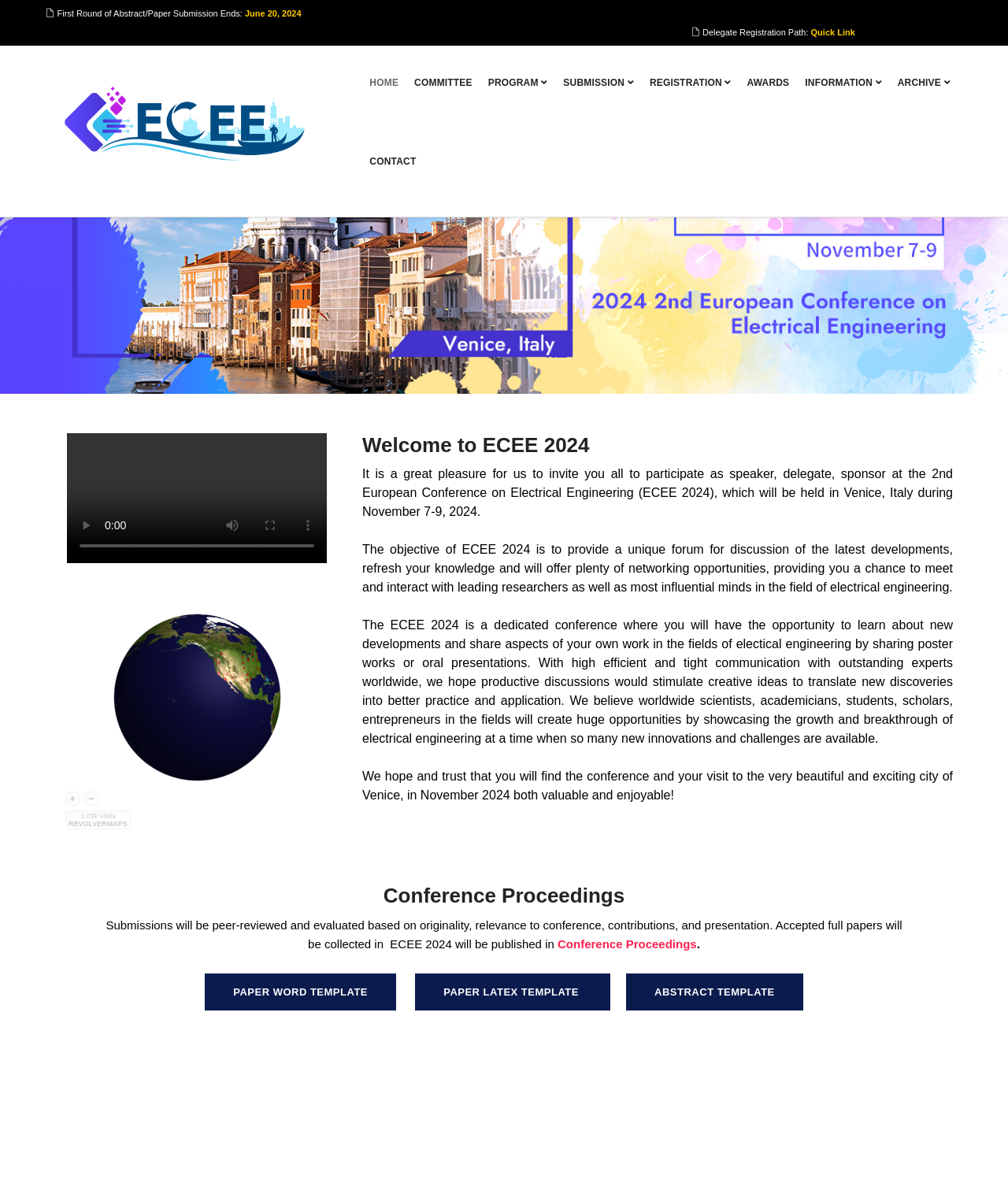Where will ECEE 2024 be held?
Please provide an in-depth and detailed response to the question.

The location of ECEE 2024 can be found in the welcome message on the webpage. It states that 'The 2nd European Conference on Electrical Engineering (ECEE 2024), which will be held in Venice, Italy during November 7-9, 2024'.